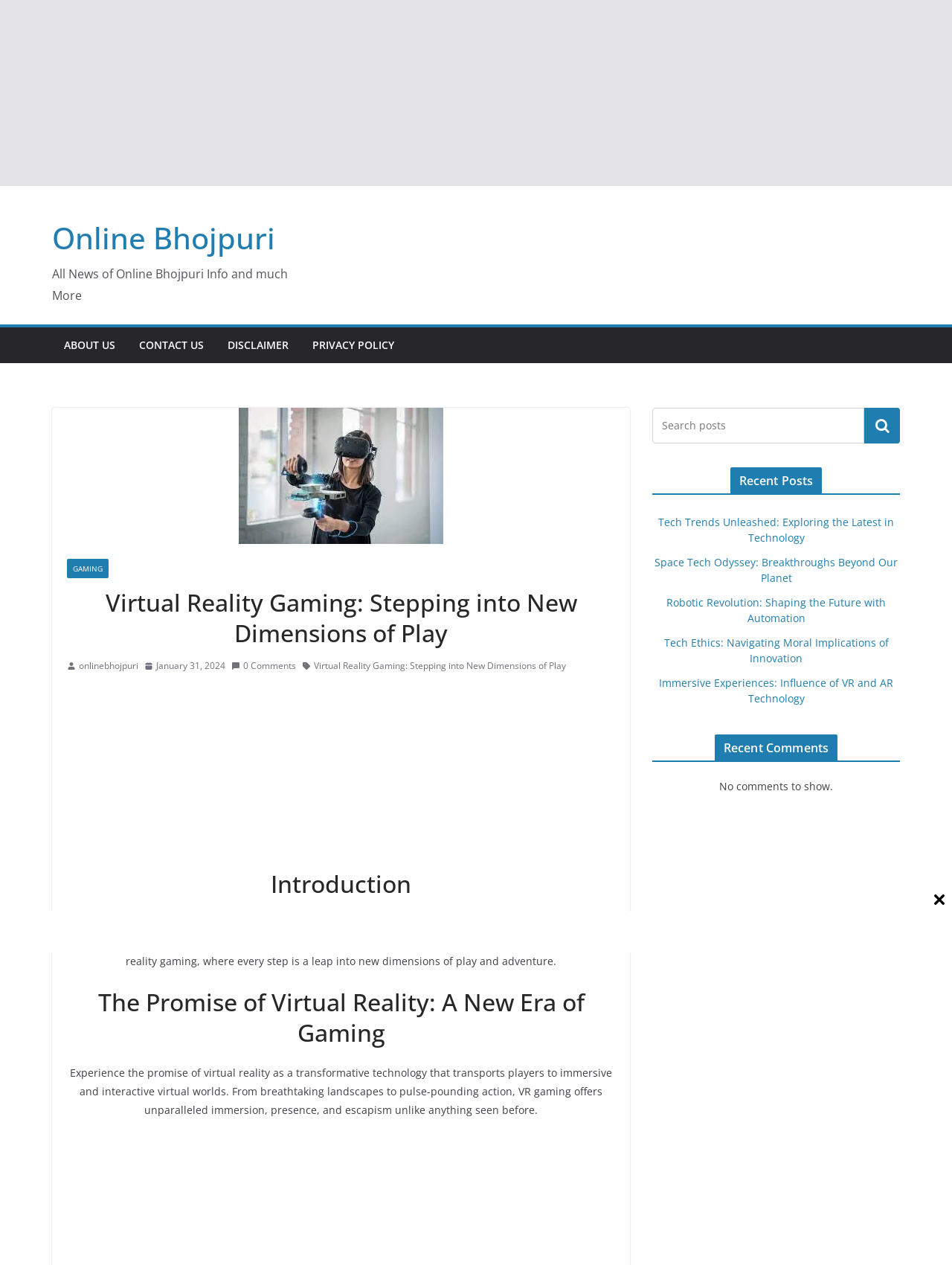What type of technology is discussed in the 'Recent Posts' section?
Please respond to the question with as much detail as possible.

I determined the type of technology discussed in the 'Recent Posts' section by looking at the titles of the posts, such as 'Tech Trends Unleashed', 'Space Tech Odyssey', and 'Robotic Revolution', which suggest that the section is discussing various types of technology.